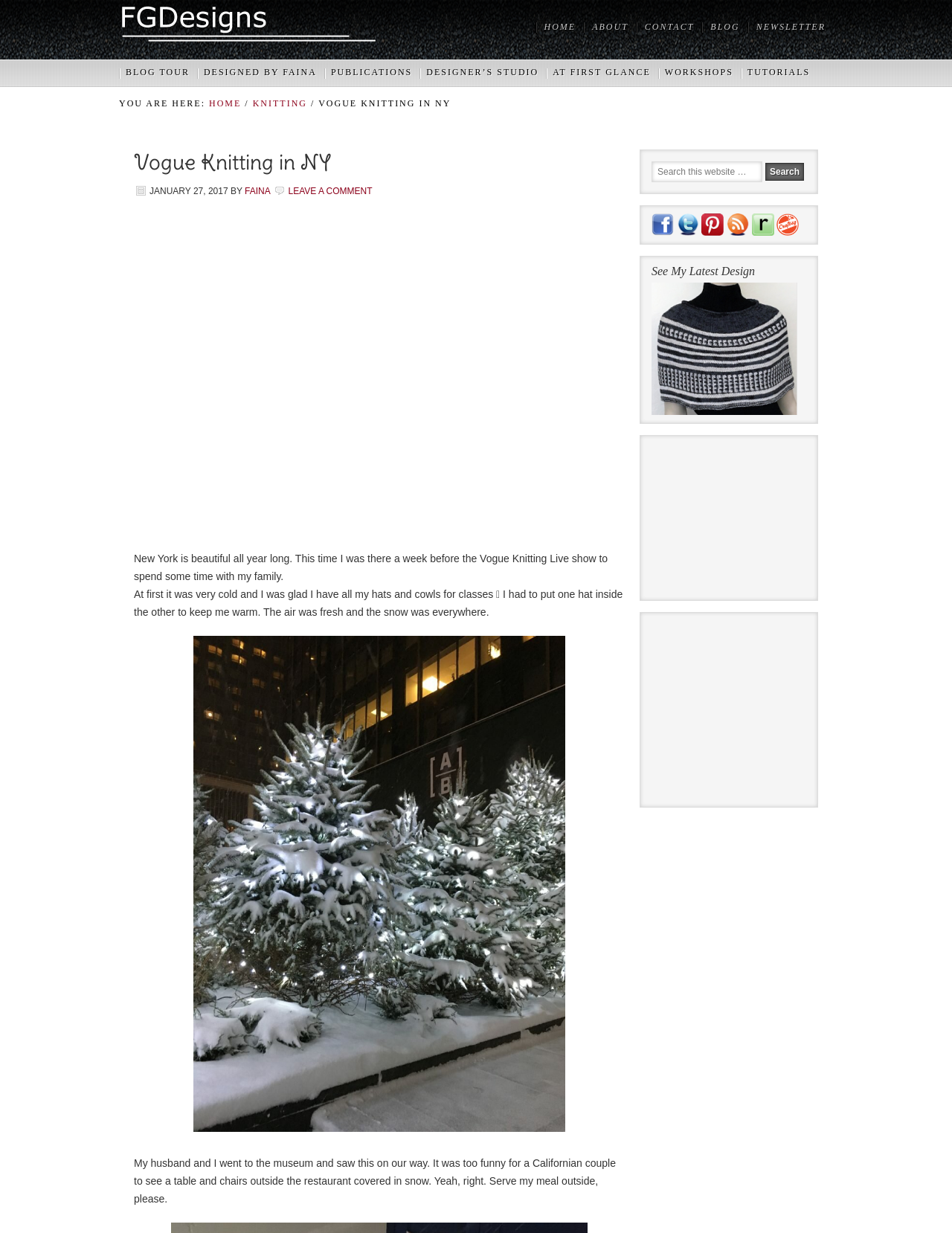Locate the bounding box coordinates of the clickable part needed for the task: "Go to FAINA'S KNITTING MODE".

[0.125, 0.0, 0.398, 0.042]